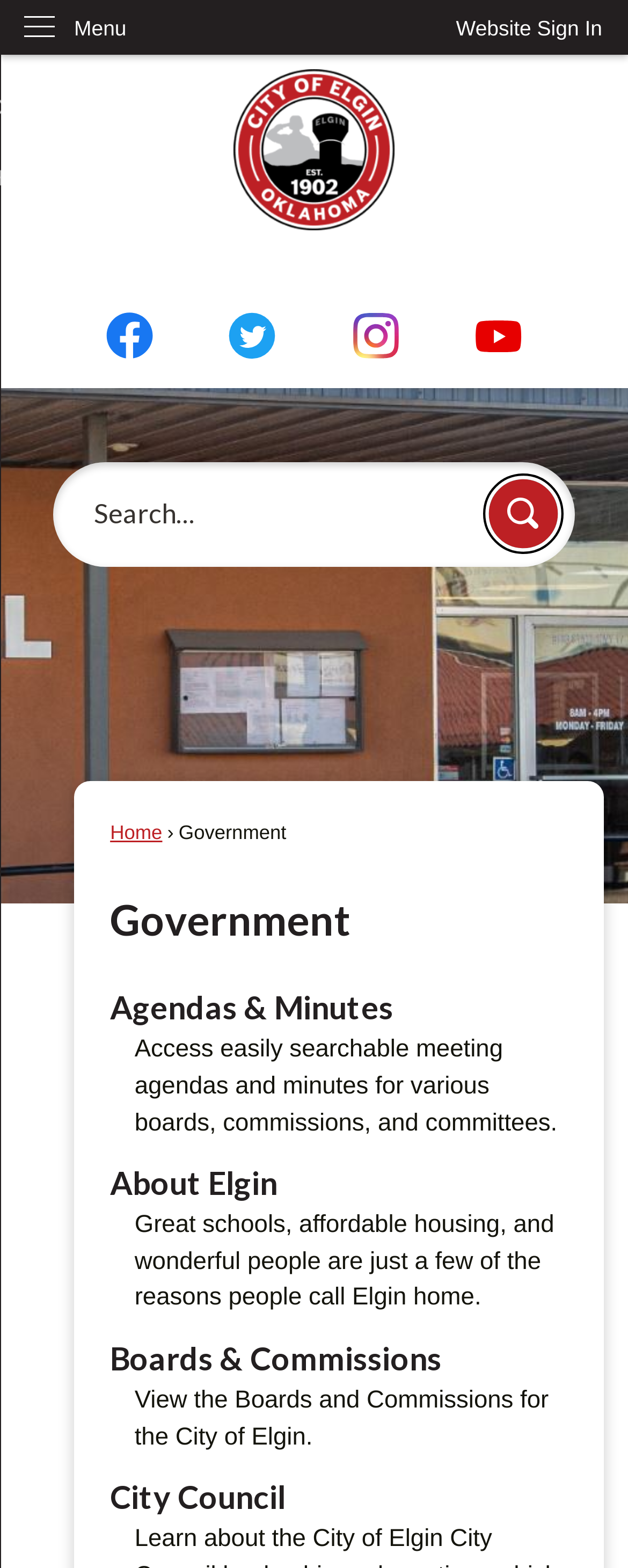Given the element description Skip to Main Content, identify the bounding box coordinates for the UI element on the webpage screenshot. The format should be (top-left x, top-left y, bottom-right x, bottom-right y), with values between 0 and 1.

[0.0, 0.0, 0.044, 0.018]